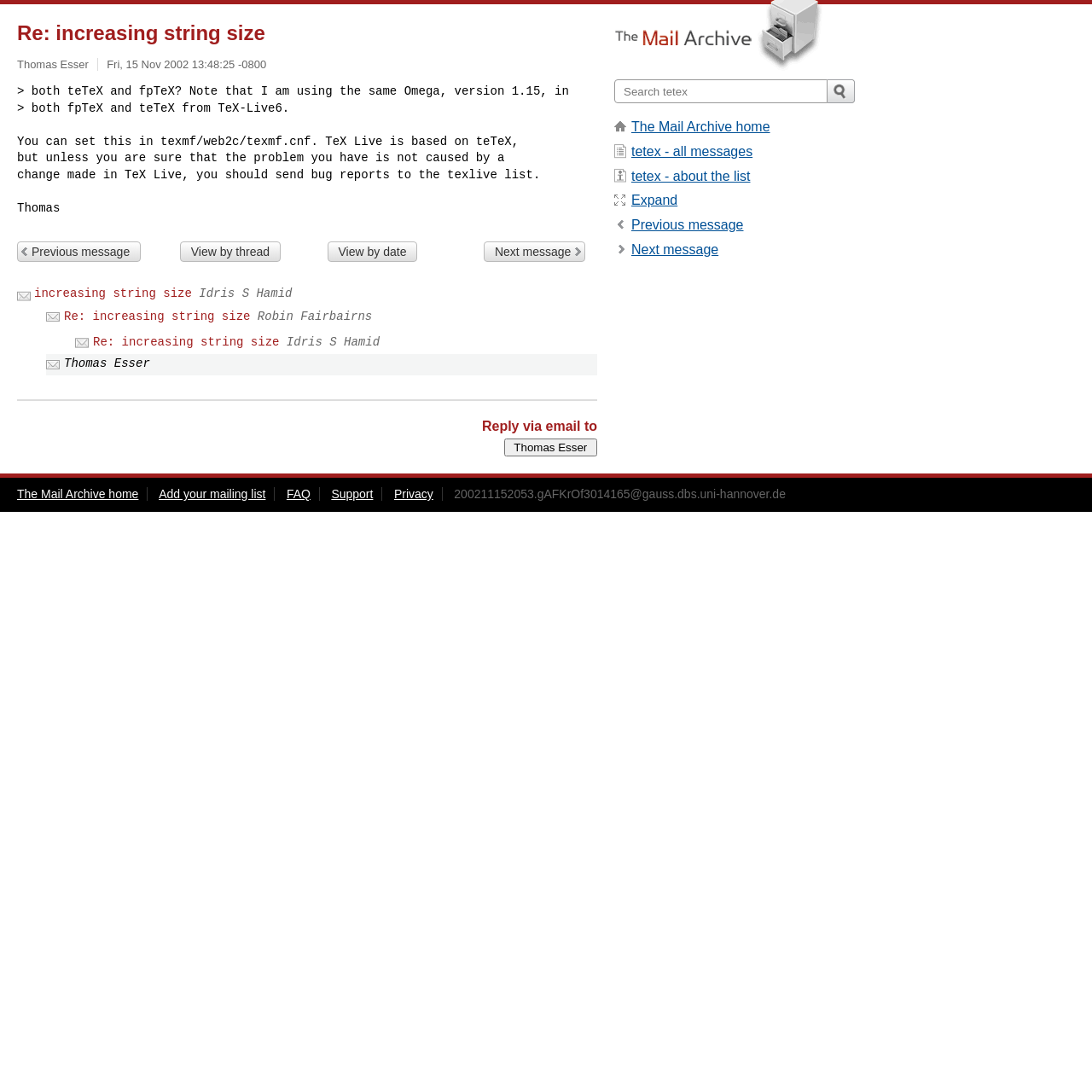What is the name of the mailing list?
Answer the question with detailed information derived from the image.

I found the answer by looking at the link elements with the text 'tetex - all messages' and 'tetex - about the list'.